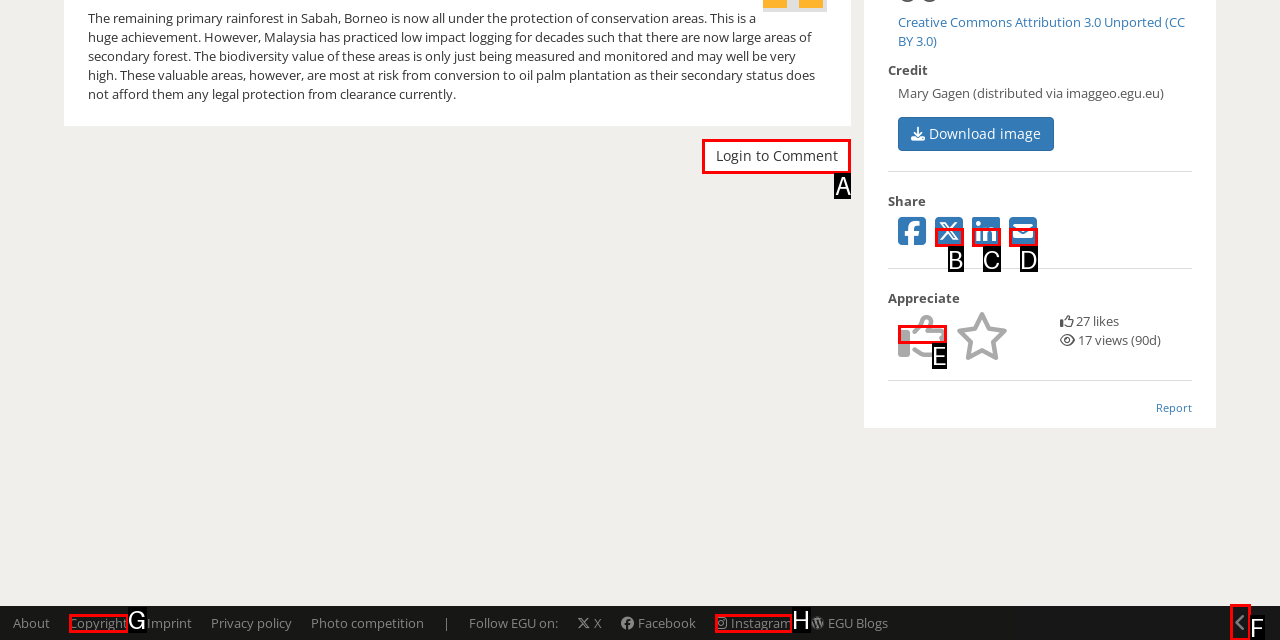Look at the description: title="Like this"
Determine the letter of the matching UI element from the given choices.

E